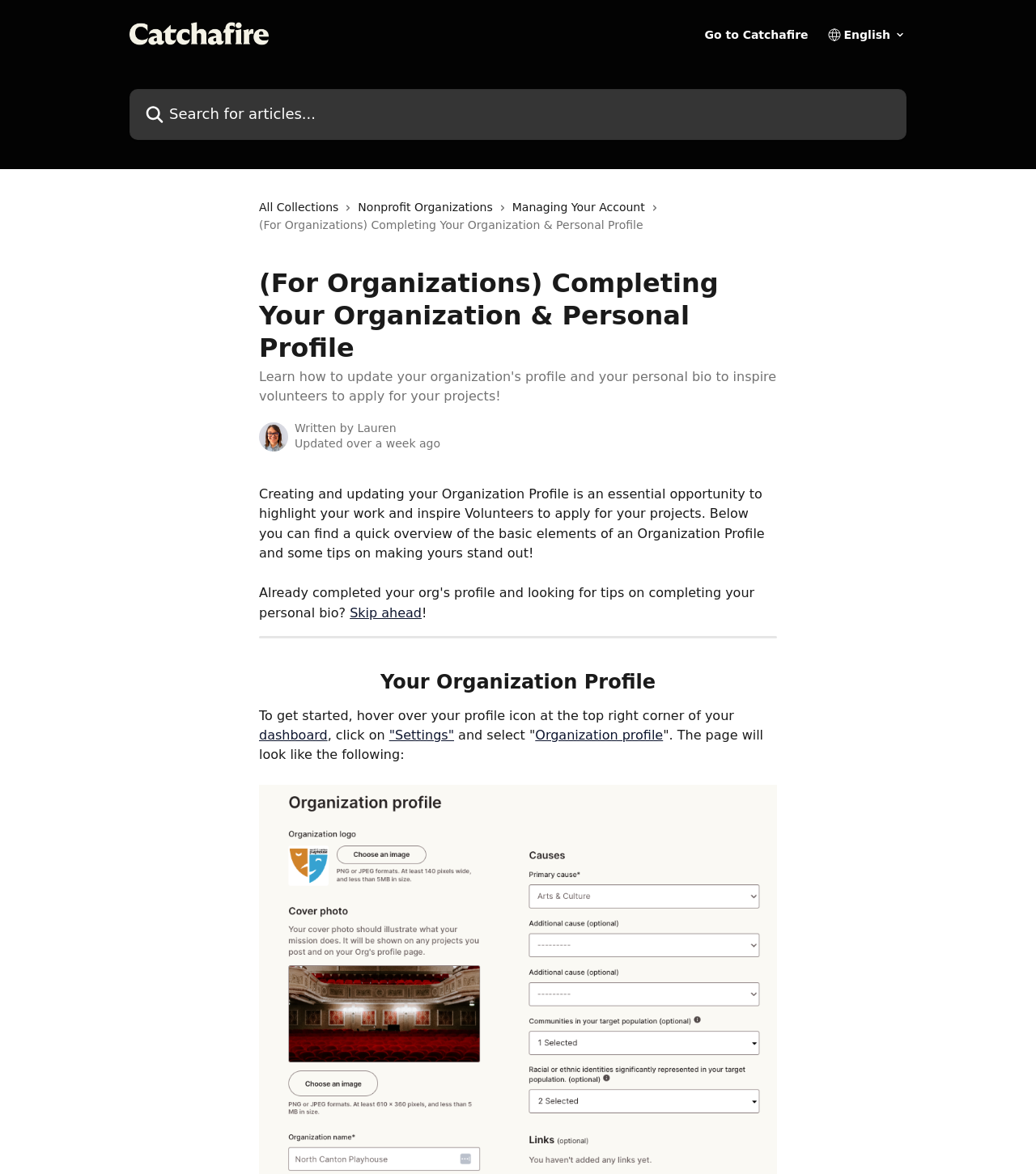Utilize the details in the image to give a detailed response to the question: What is the topic of the article?

The topic of the article can be found in the main content section of the webpage, where it says '(For Organizations) Completing Your Organization & Personal Profile' in a heading format.